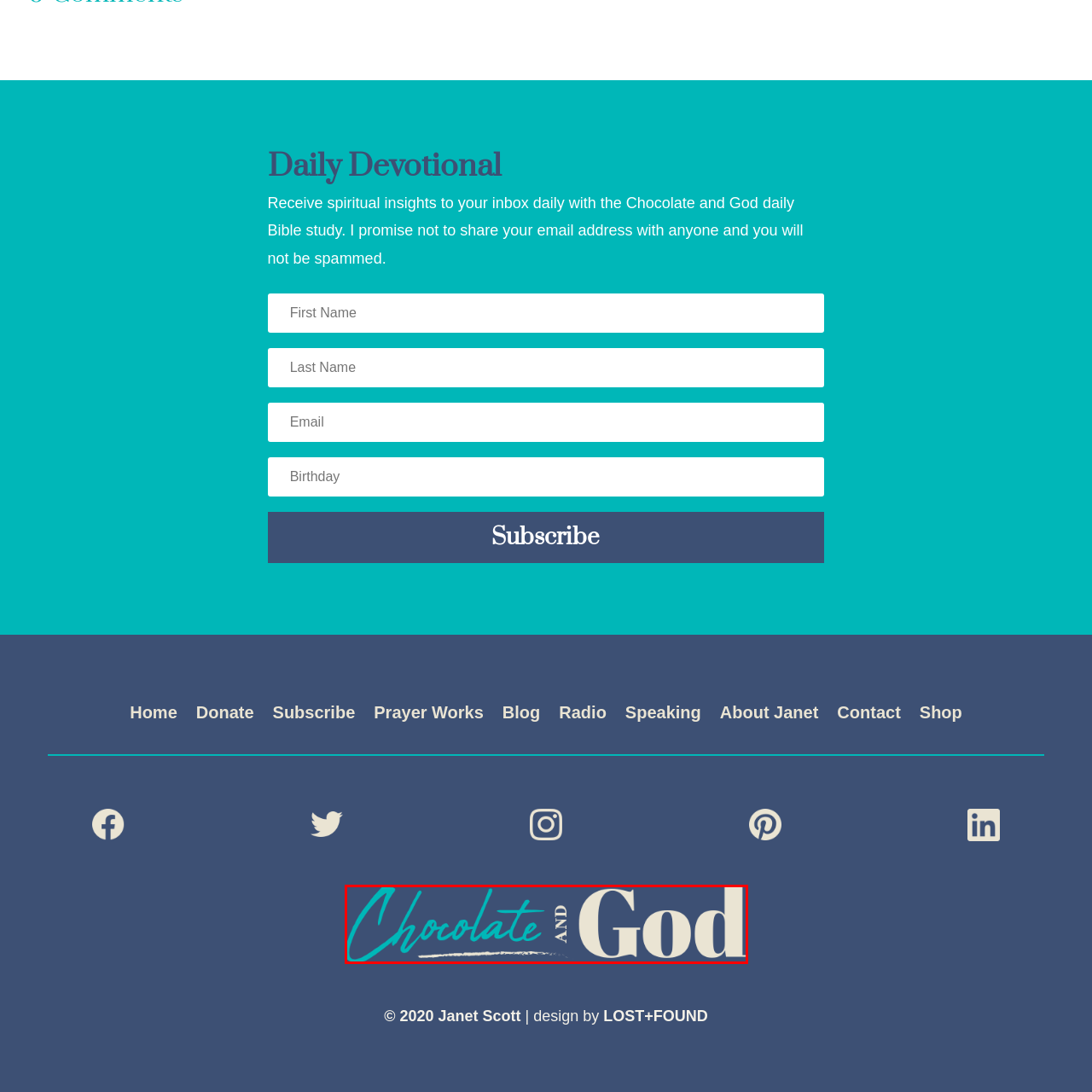Look closely at the image highlighted by the red bounding box and supply a detailed explanation in response to the following question: What is the tone of the font used in the title?

The caption states that the title 'Chocolate and God' is styled in an appealing font that combines whimsical and elegant elements, indicating that the tone of the font is a mix of whimsical and elegant.